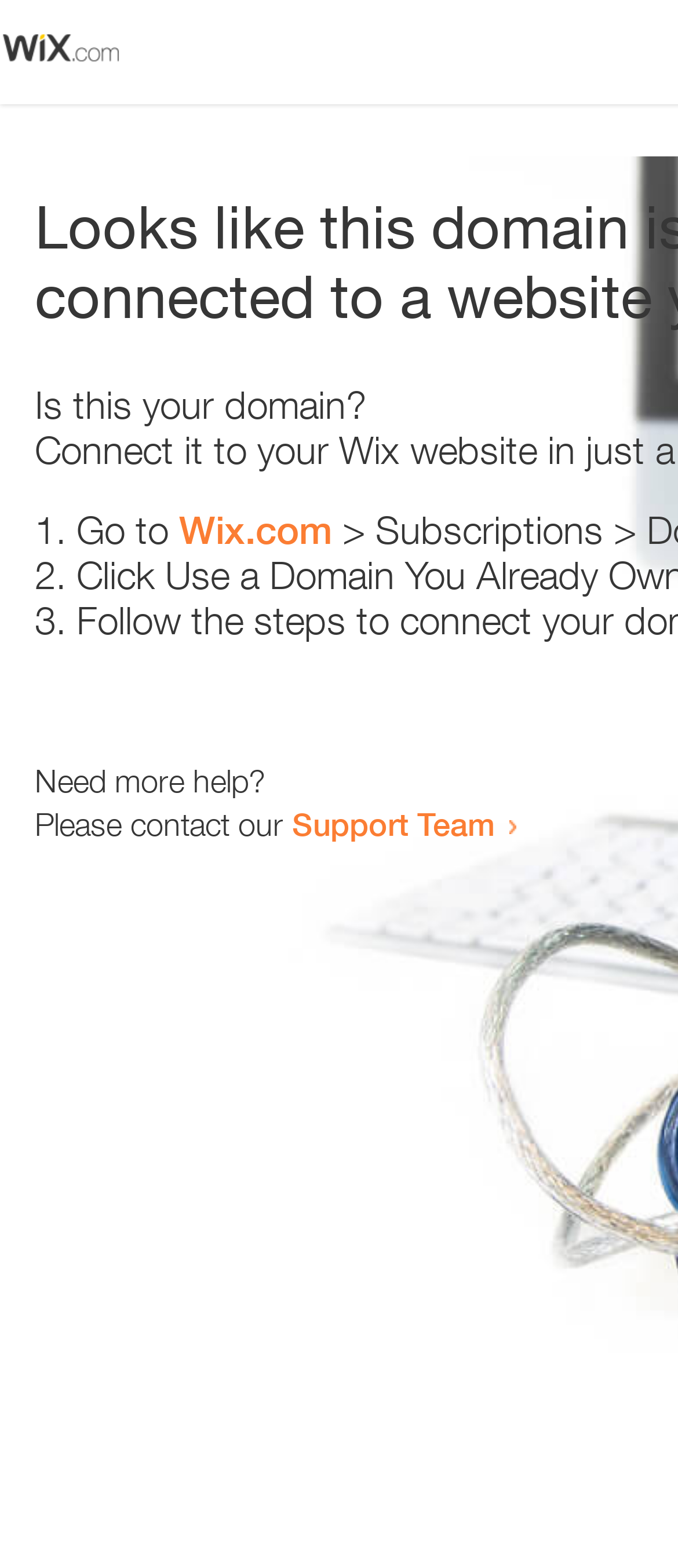Please provide a brief answer to the following inquiry using a single word or phrase:
How many steps are provided to resolve the issue?

Three